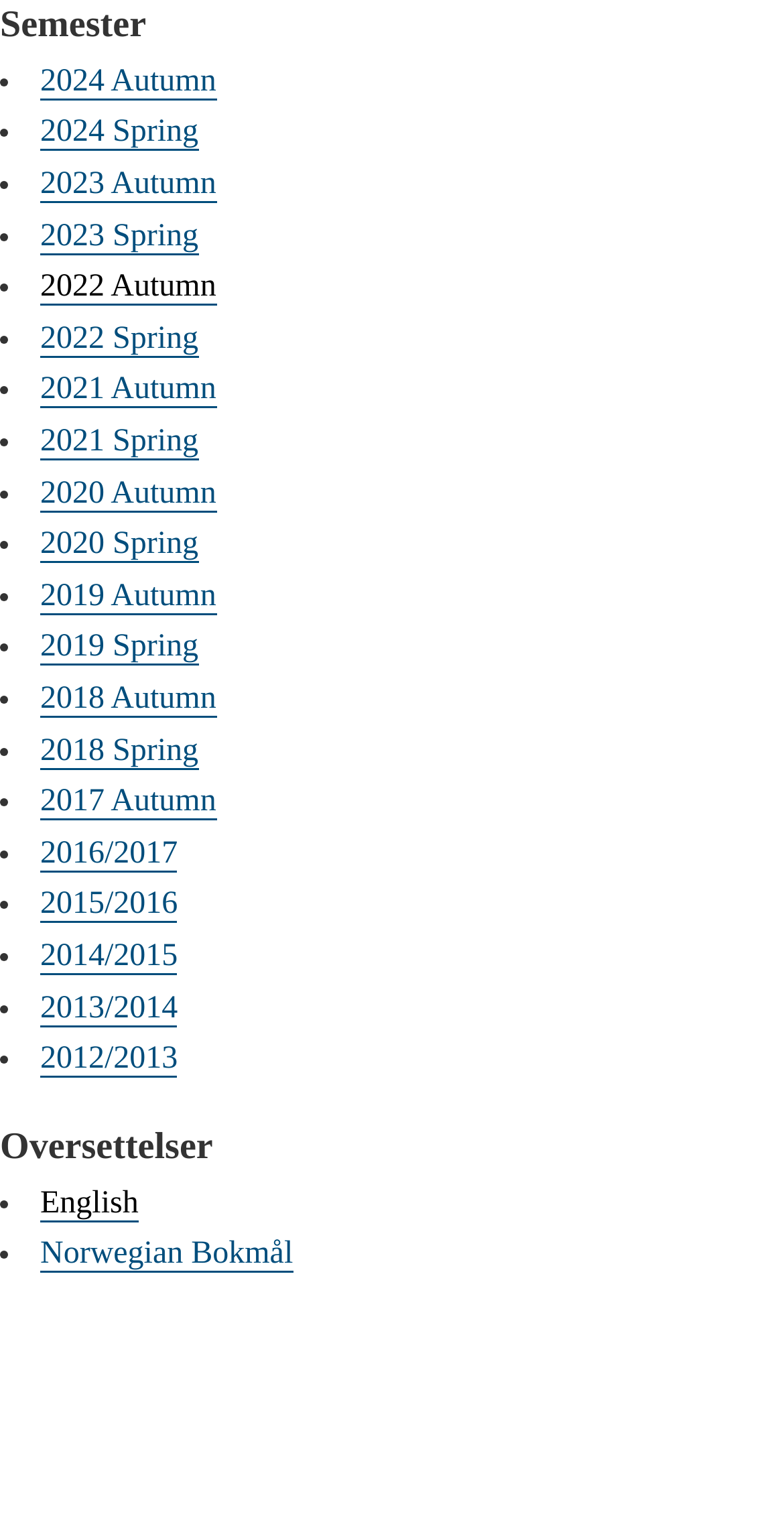Determine the bounding box coordinates of the element's region needed to click to follow the instruction: "View 2024 Autumn". Provide these coordinates as four float numbers between 0 and 1, formatted as [left, top, right, bottom].

[0.051, 0.042, 0.276, 0.066]